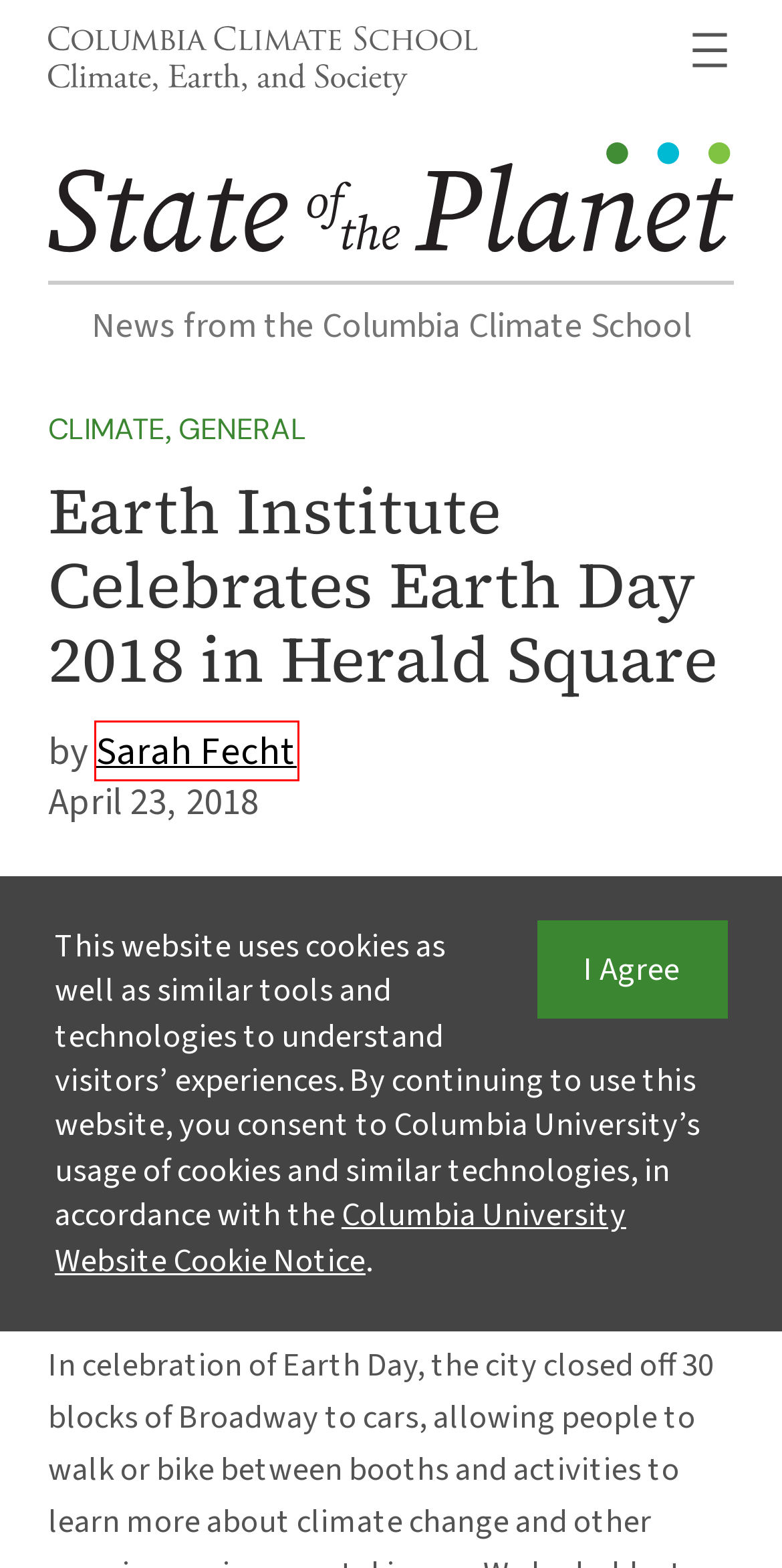Observe the screenshot of a webpage with a red bounding box highlighting an element. Choose the webpage description that accurately reflects the new page after the element within the bounding box is clicked. Here are the candidates:
A. Privacy – State of the Planet
B. Climate – State of the Planet
C. Lamont-Doherty Earth Observatory – State of the Planet
D. Sarah Fecht – State of the Planet
E. Columbia Energy Exchange Podcast: What to Make of Extreme Weather Predictions – State of the Planet
F. State of the Planet – News from the Columbia Climate School
G. General – State of the Planet
H. Cascadia Subduction Zone, One of Earth’s Top Hazards, Comes Into Sharper Focus – State of the Planet

D